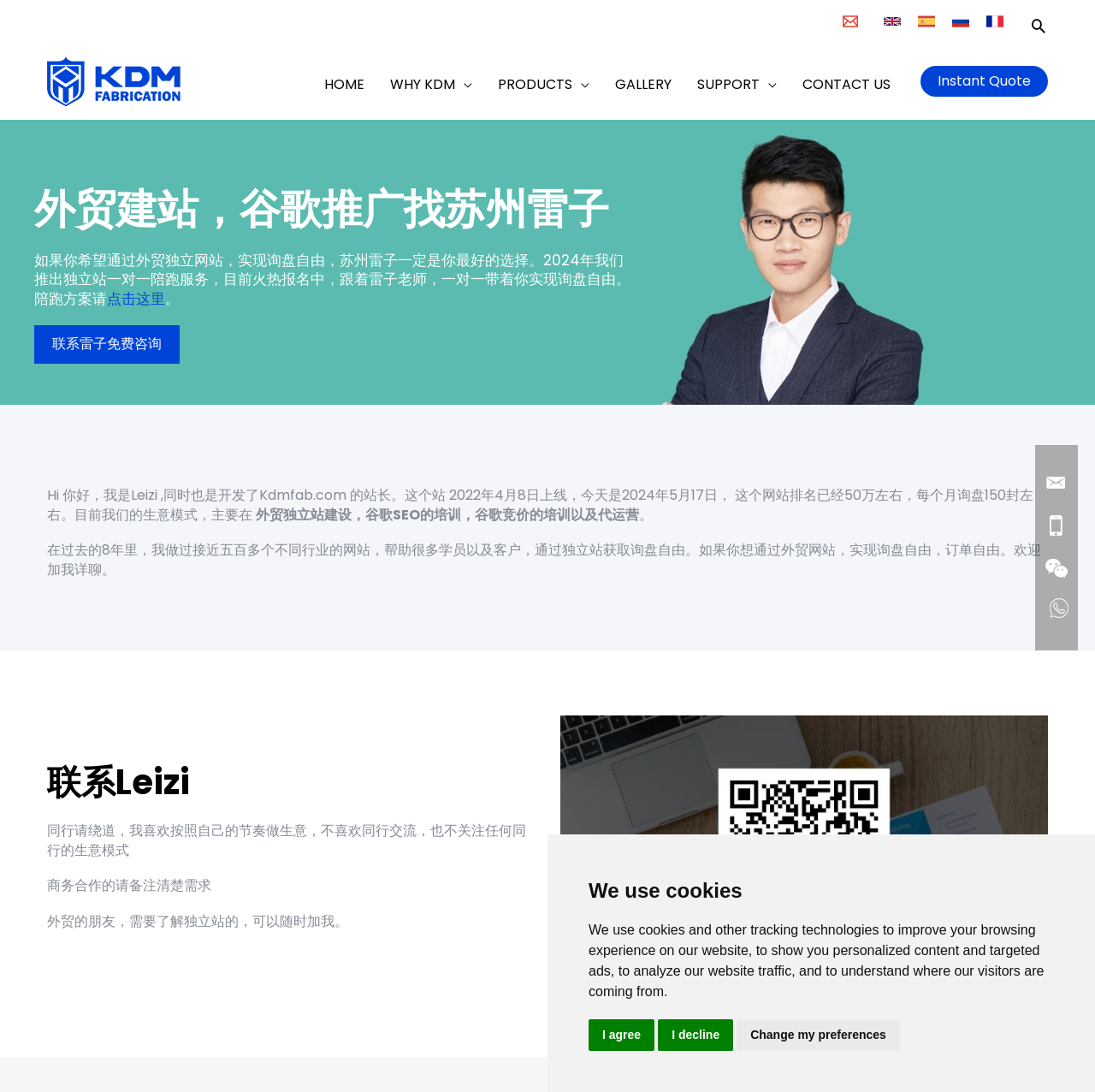Carefully examine the image and provide an in-depth answer to the question: What is the website about?

Based on the webpage content, it appears that the website is about building independent foreign trade websites, with a focus on Google SEO and content marketing training.